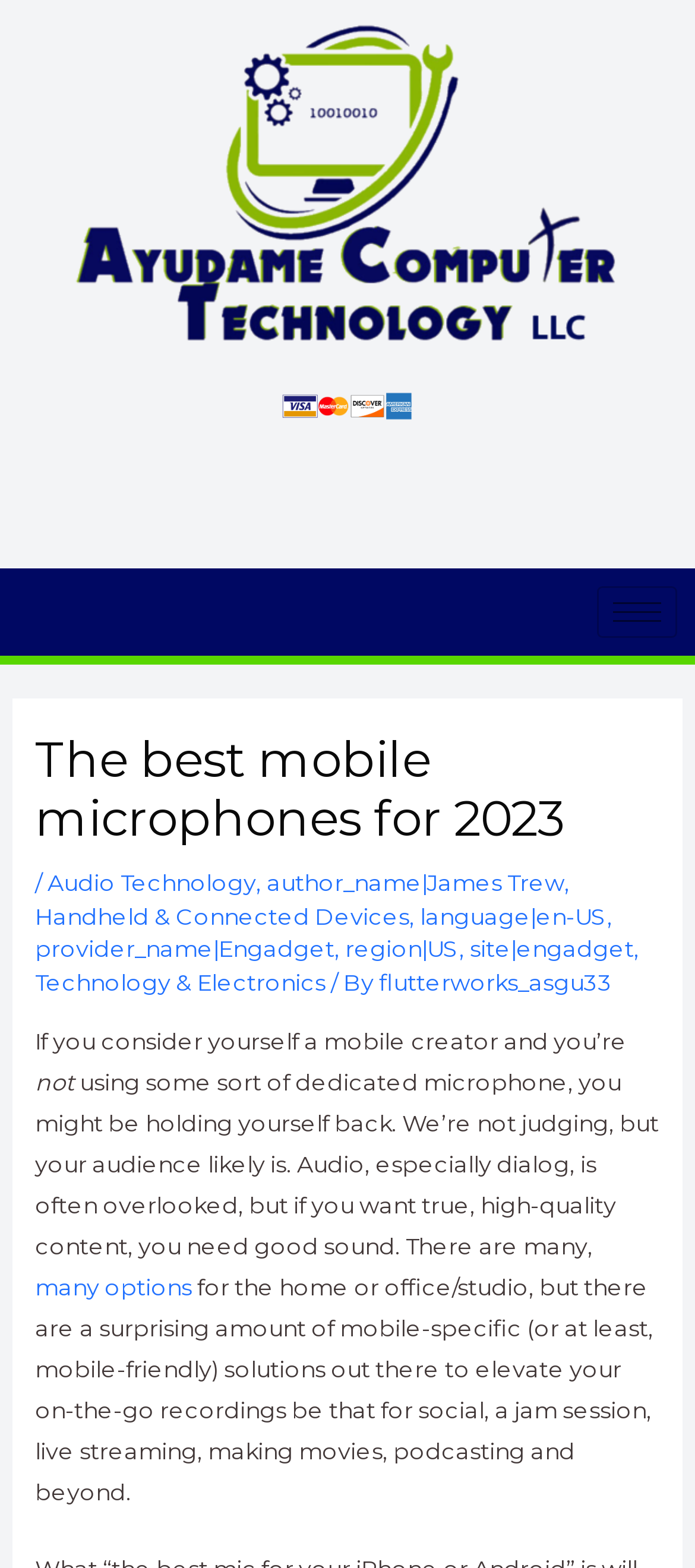Calculate the bounding box coordinates of the UI element given the description: "parent_node: Home aria-label="hamburger-icon"".

[0.859, 0.374, 0.974, 0.407]